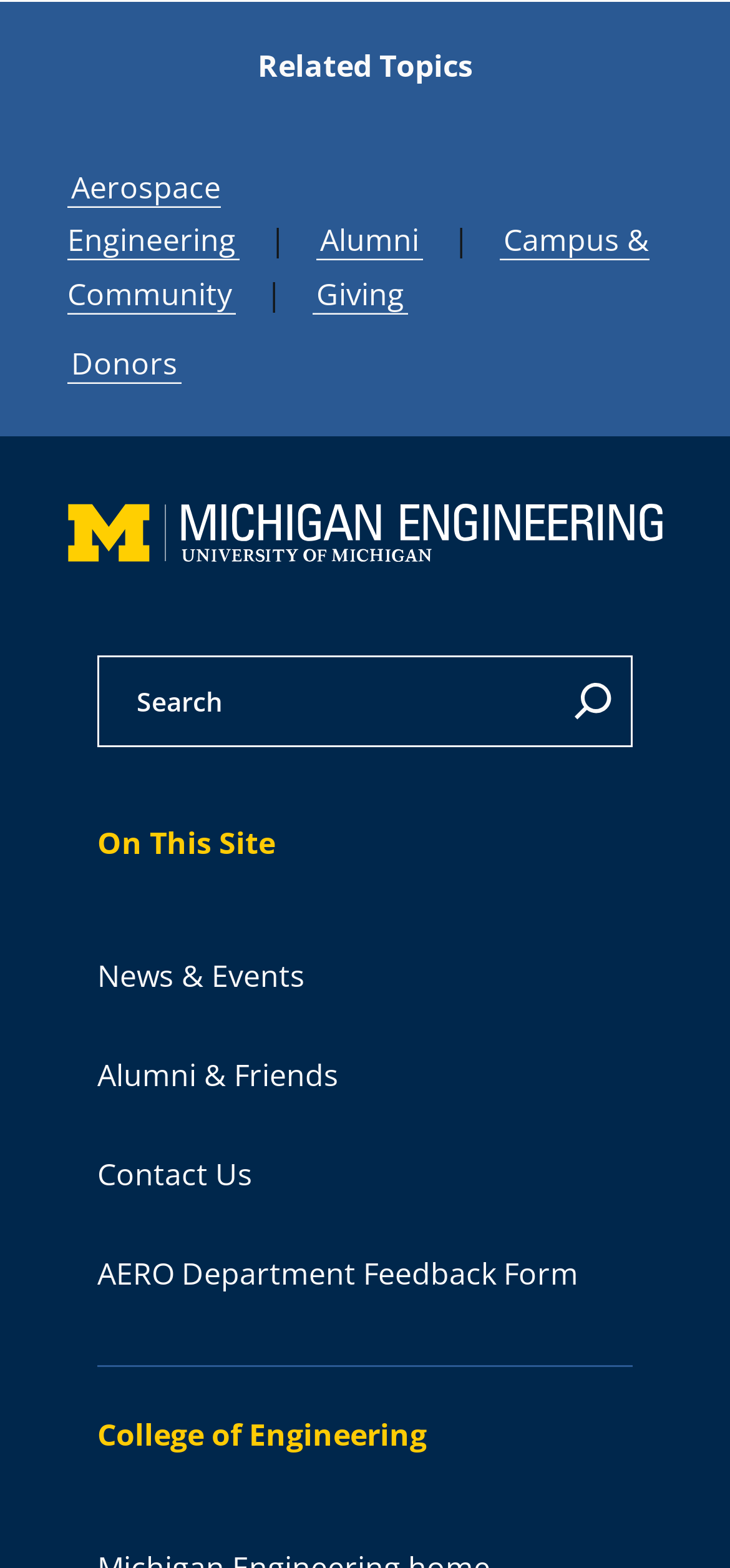Please determine the bounding box coordinates of the element's region to click in order to carry out the following instruction: "Search for something". The coordinates should be four float numbers between 0 and 1, i.e., [left, top, right, bottom].

[0.146, 0.424, 0.772, 0.47]